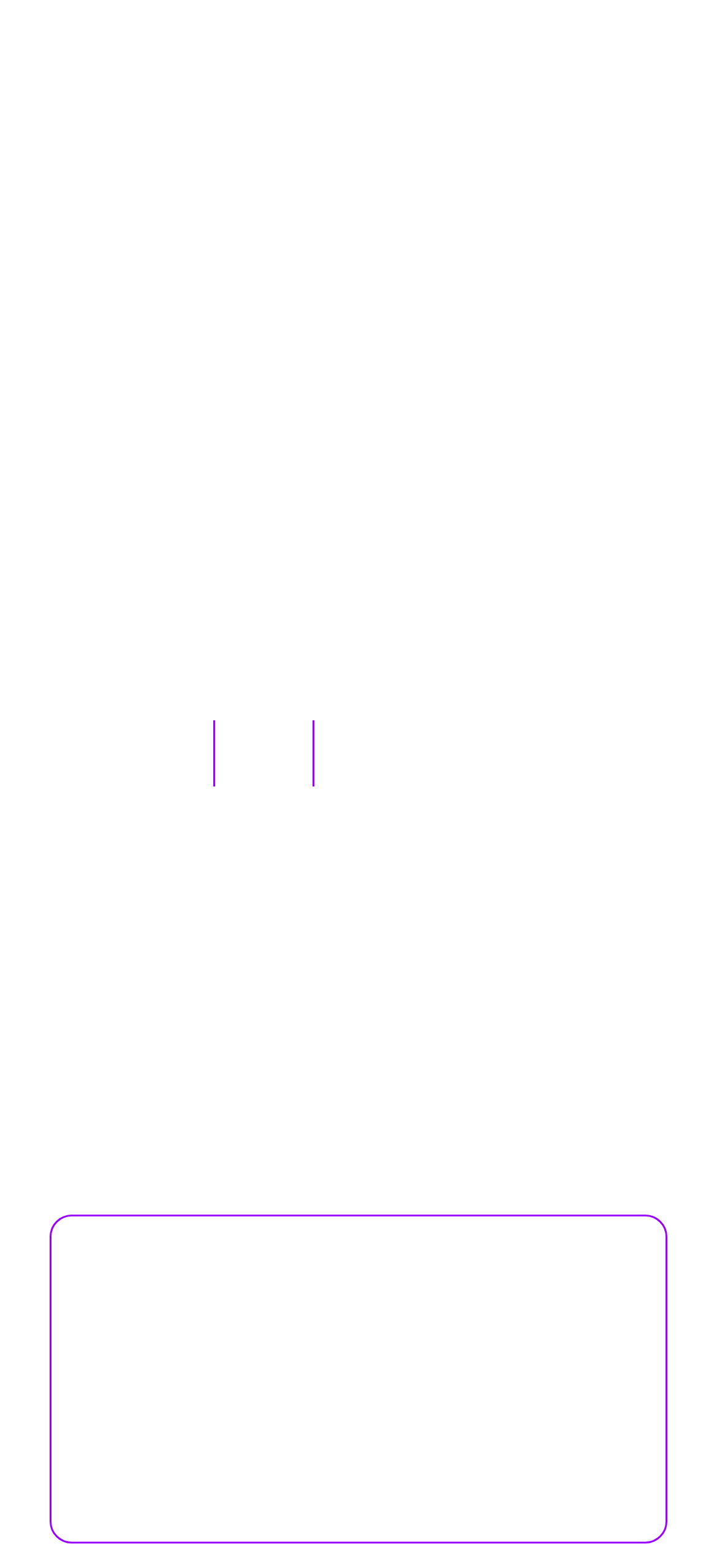Give the bounding box coordinates for the element described as: "Optimizely".

[0.43, 0.857, 0.763, 0.896]